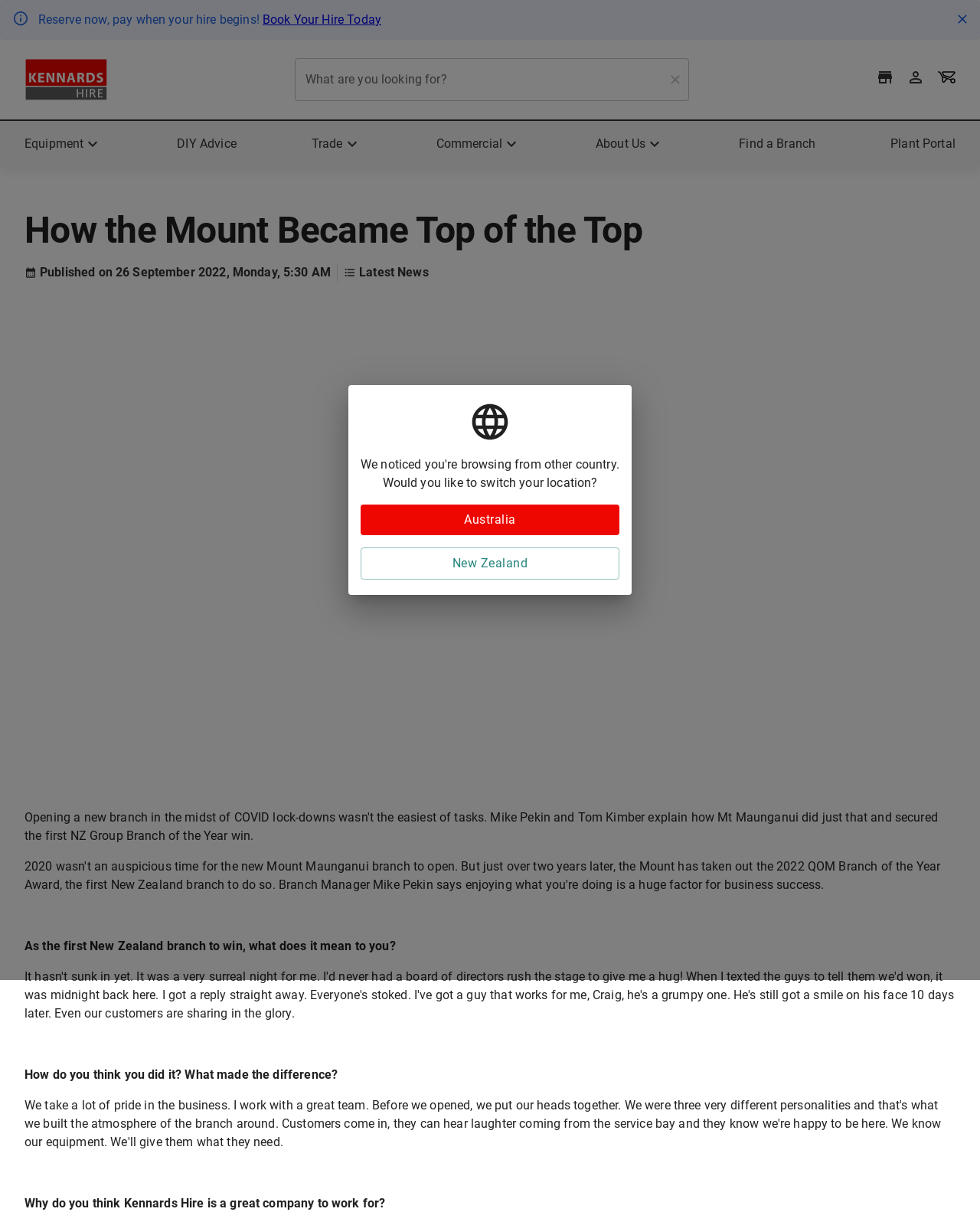What is the link at the bottom-left corner of the webpage?
Look at the screenshot and respond with a single word or phrase.

DIY Advice